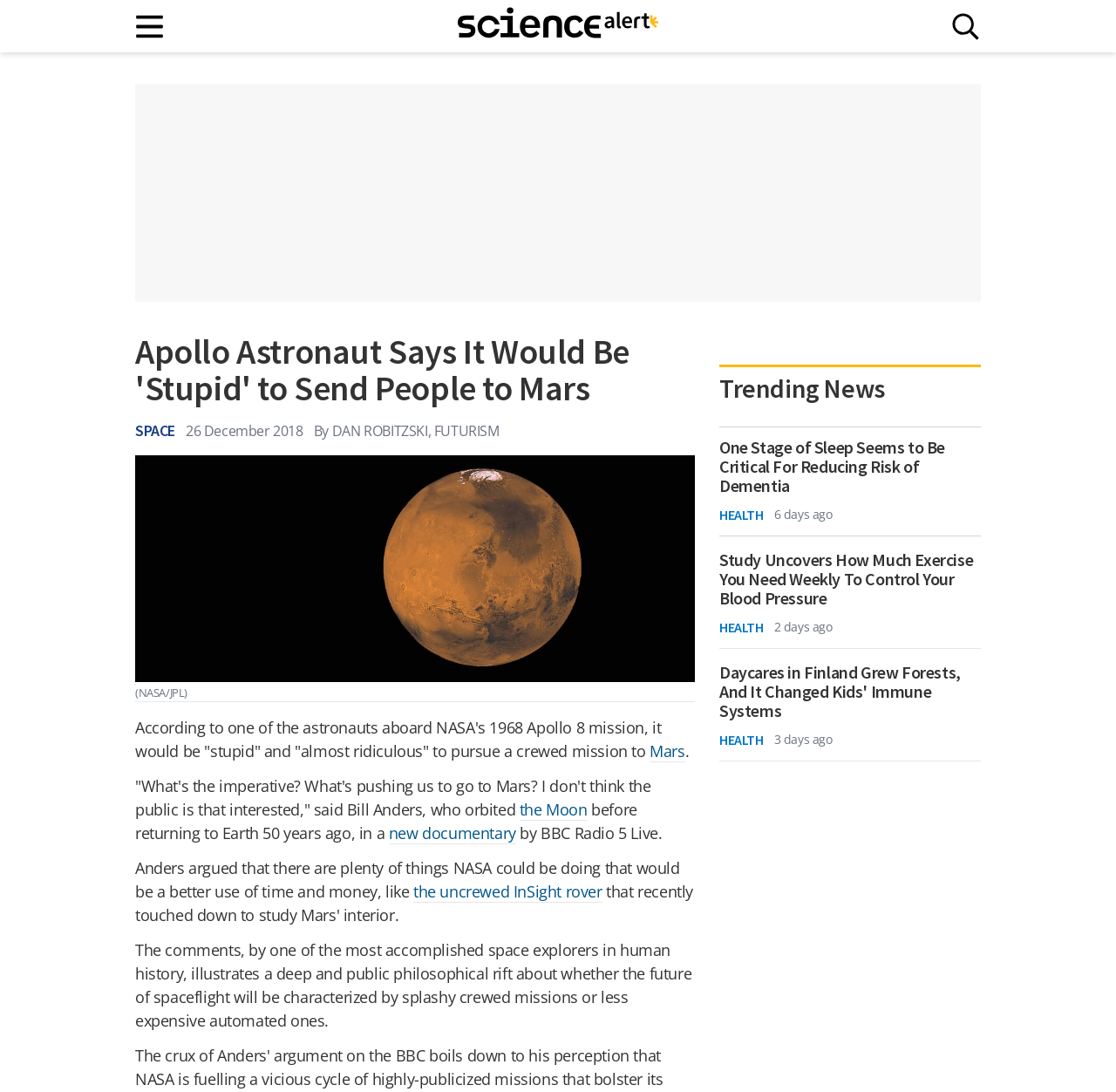Show me the bounding box coordinates of the clickable region to achieve the task as per the instruction: "Learn about Mars".

[0.582, 0.678, 0.614, 0.698]